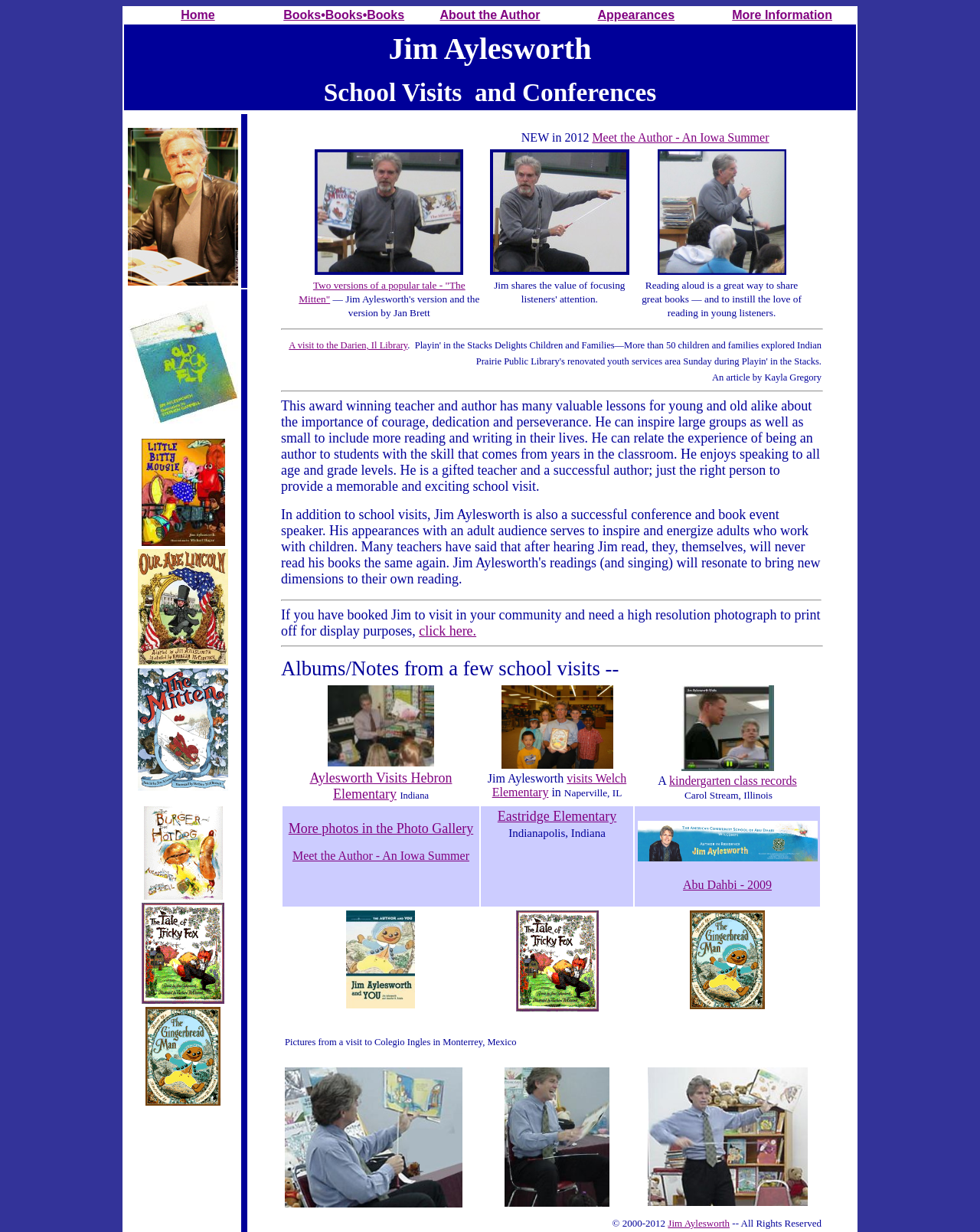What is the author's profession?
Utilize the information in the image to give a detailed answer to the question.

The text mentions that the author is a 'teacher and author' and also mentions his experience in the classroom, indicating that he is both an author and a teacher.